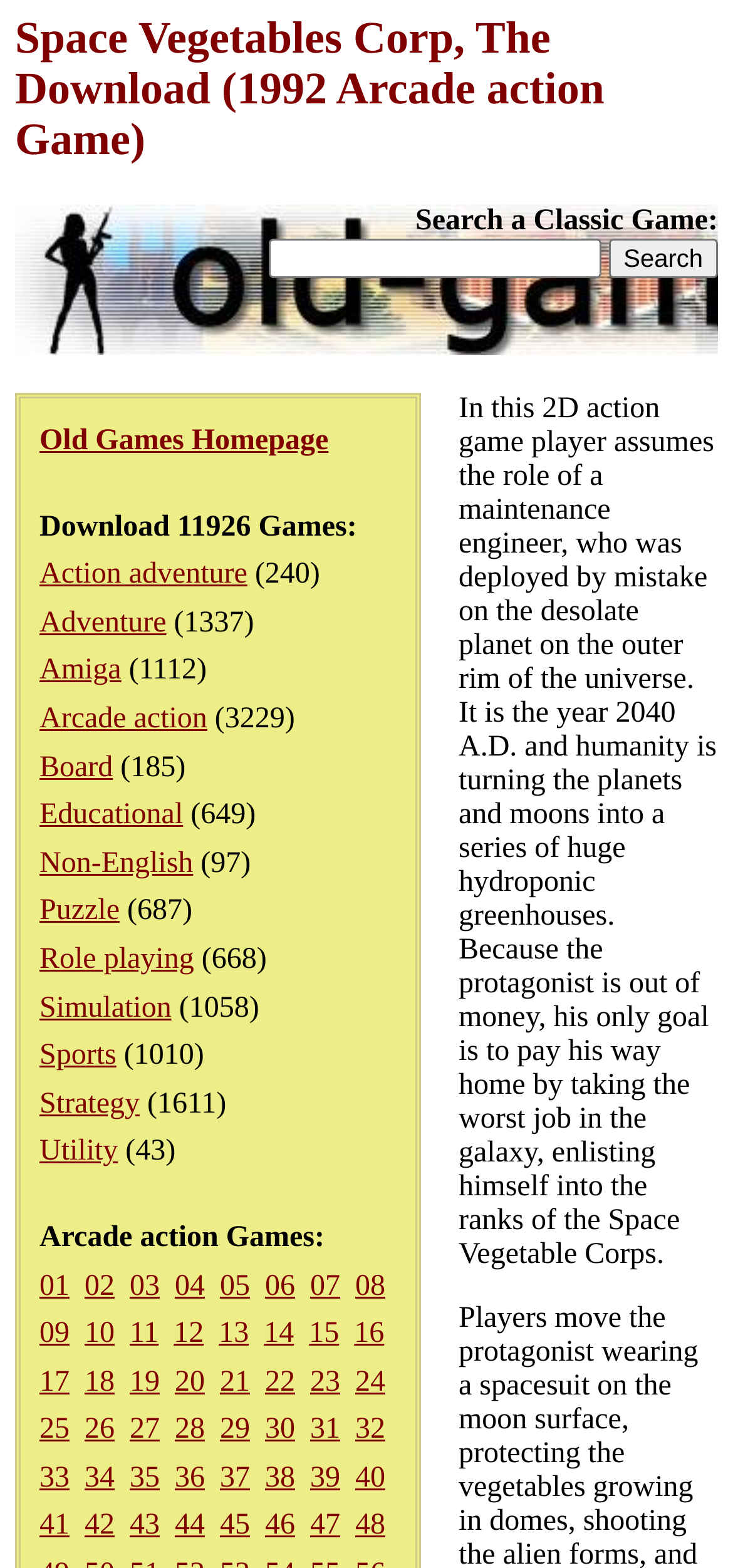Identify the bounding box of the HTML element described as: "ABOUT SUN BEST".

None